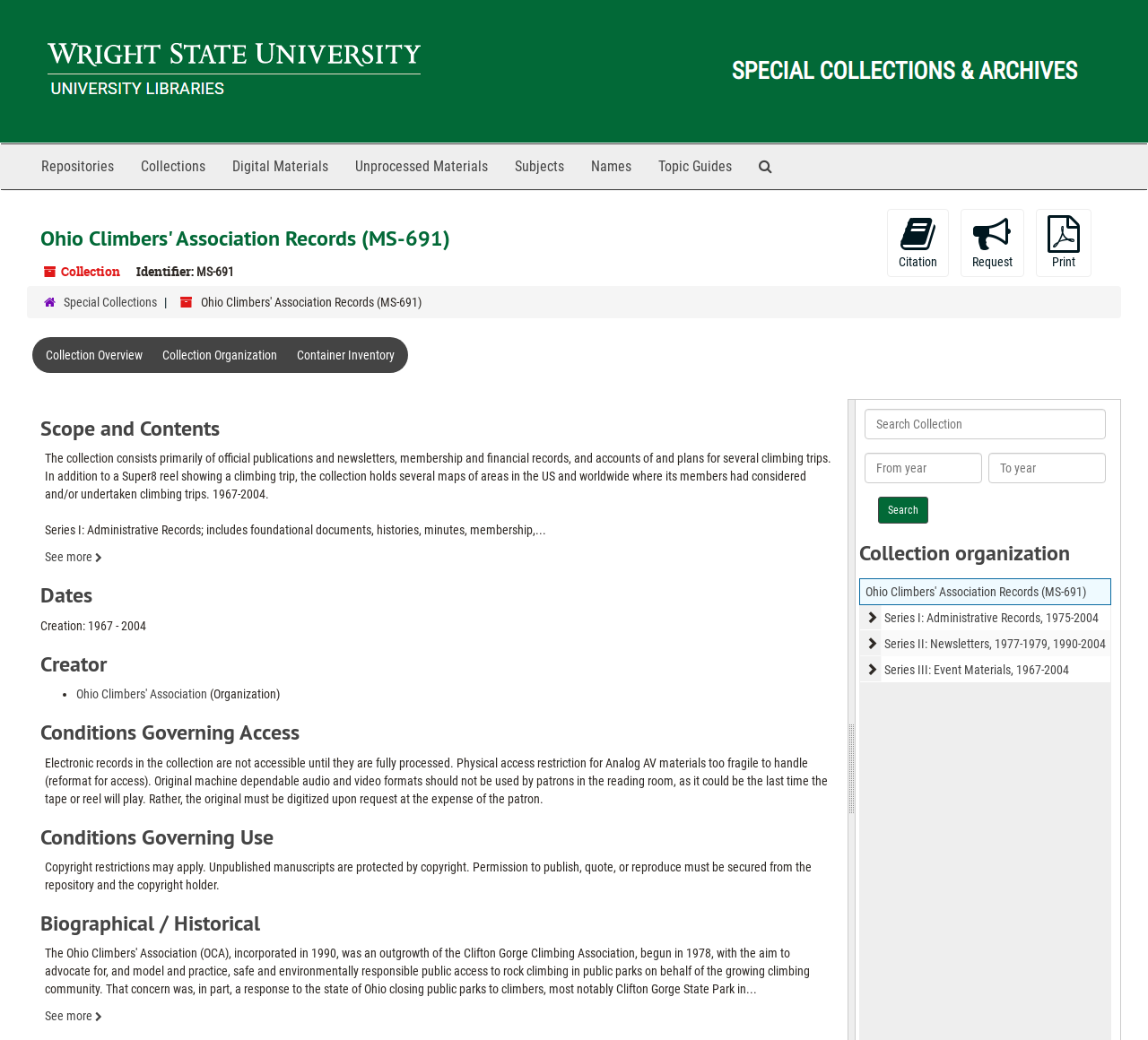Identify the bounding box coordinates of the element that should be clicked to fulfill this task: "Request the collection". The coordinates should be provided as four float numbers between 0 and 1, i.e., [left, top, right, bottom].

[0.837, 0.201, 0.892, 0.266]